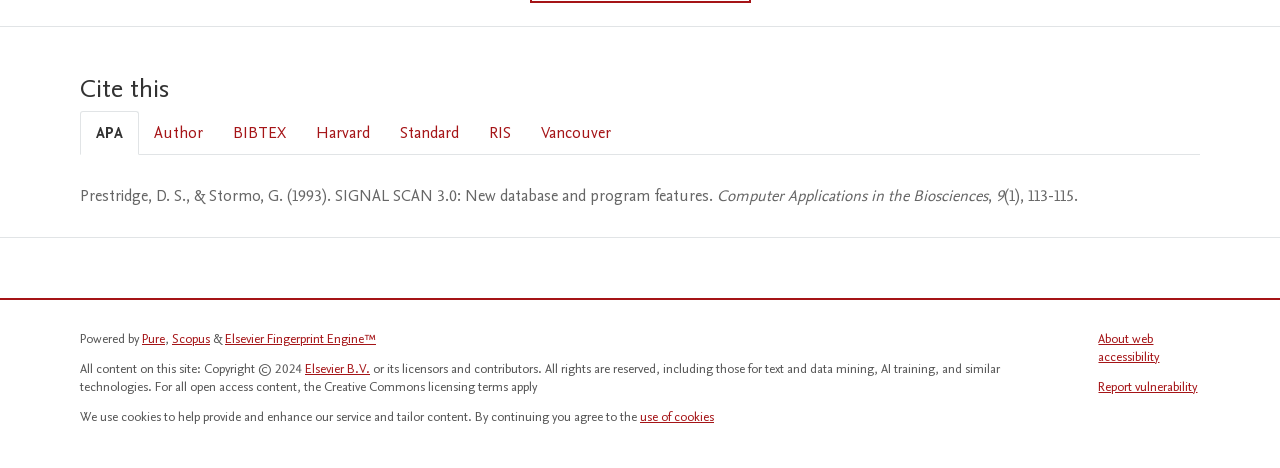Determine the bounding box coordinates of the target area to click to execute the following instruction: "Select the Author citation style."

[0.109, 0.24, 0.17, 0.33]